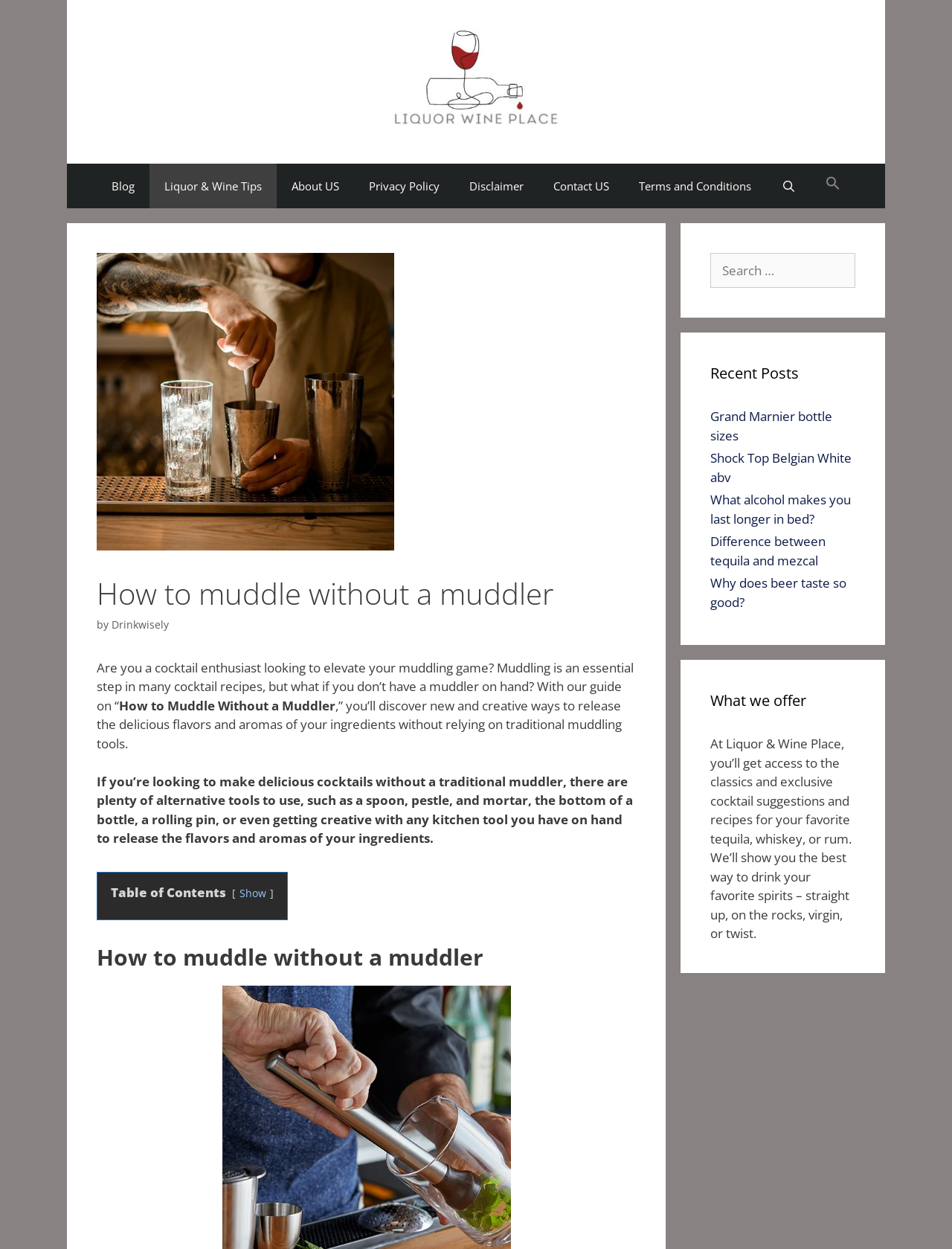Locate the bounding box coordinates of the area that needs to be clicked to fulfill the following instruction: "Leave a comment". The coordinates should be in the format of four float numbers between 0 and 1, namely [left, top, right, bottom].

None